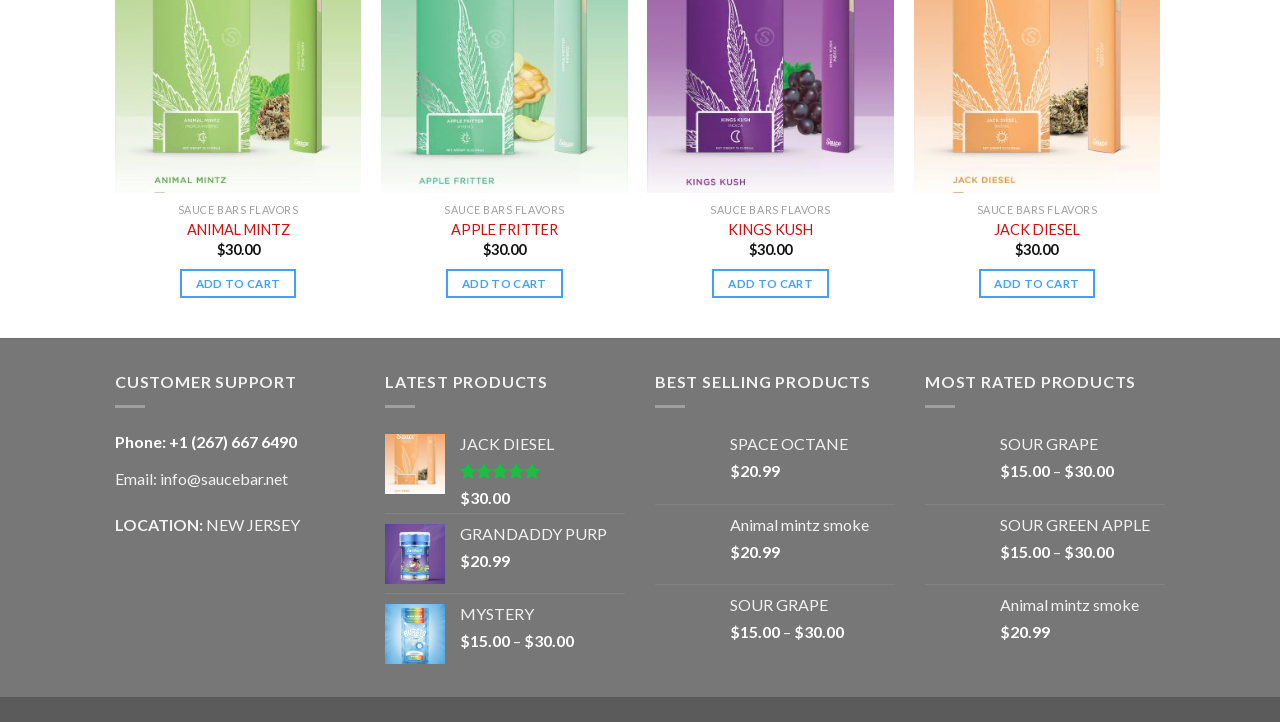Provide the bounding box coordinates in the format (top-left x, top-left y, bottom-right x, bottom-right y). All values are floating point numbers between 0 and 1. Determine the bounding box coordinate of the UI element described as: SOUR GRAPE

[0.57, 0.824, 0.699, 0.853]